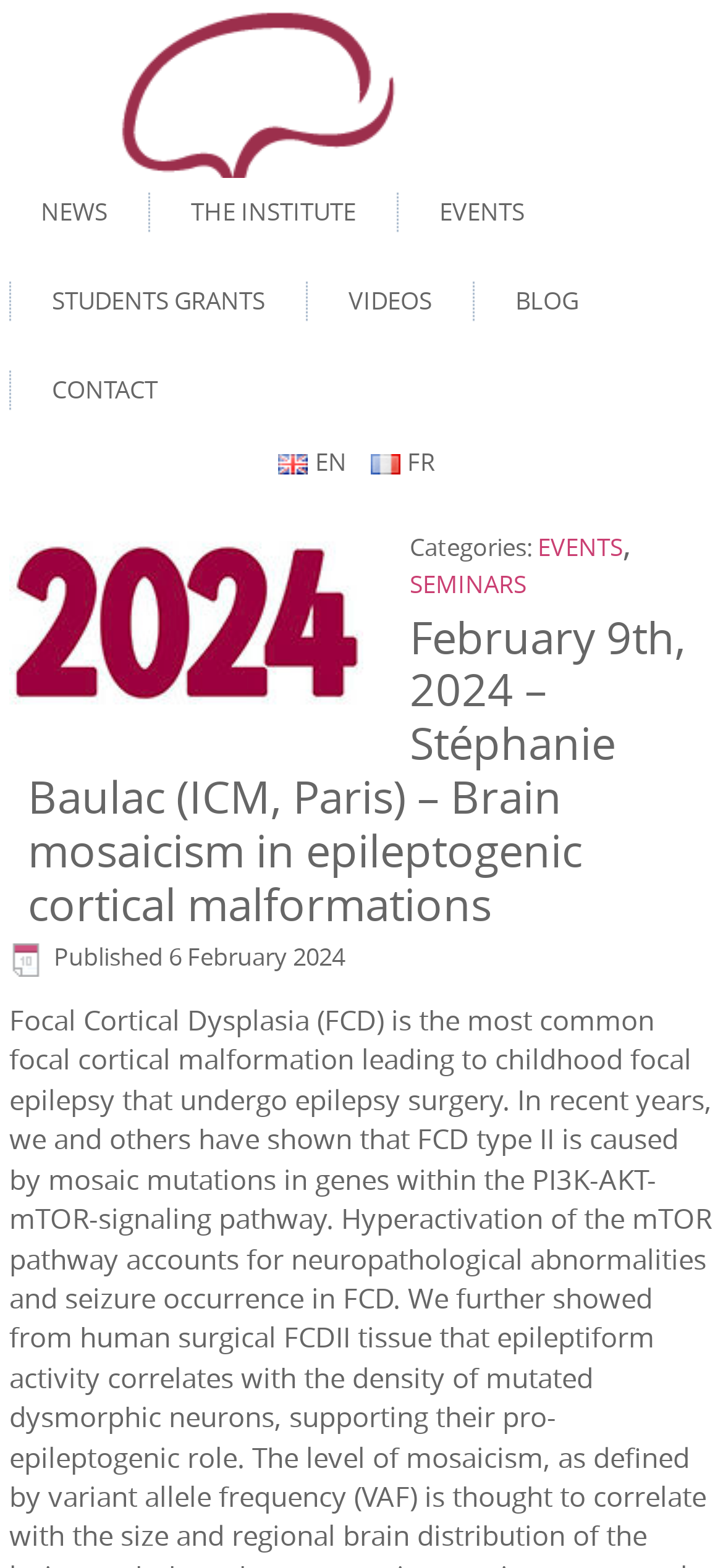What type of content is categorized?
Using the image, give a concise answer in the form of a single word or short phrase.

EVENTS, SEMINARS